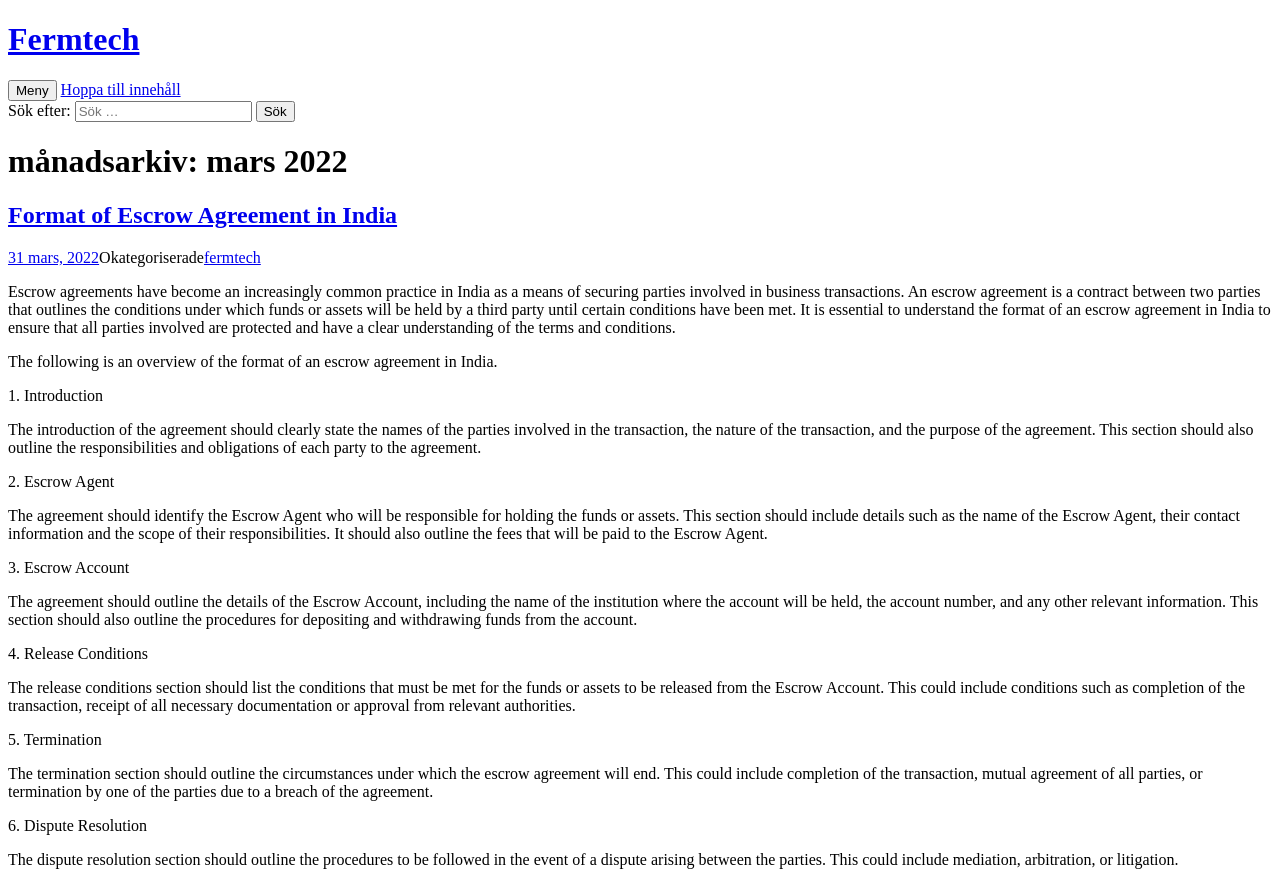Point out the bounding box coordinates of the section to click in order to follow this instruction: "Read the article 'Format of Escrow Agreement in India'".

[0.006, 0.228, 0.31, 0.257]